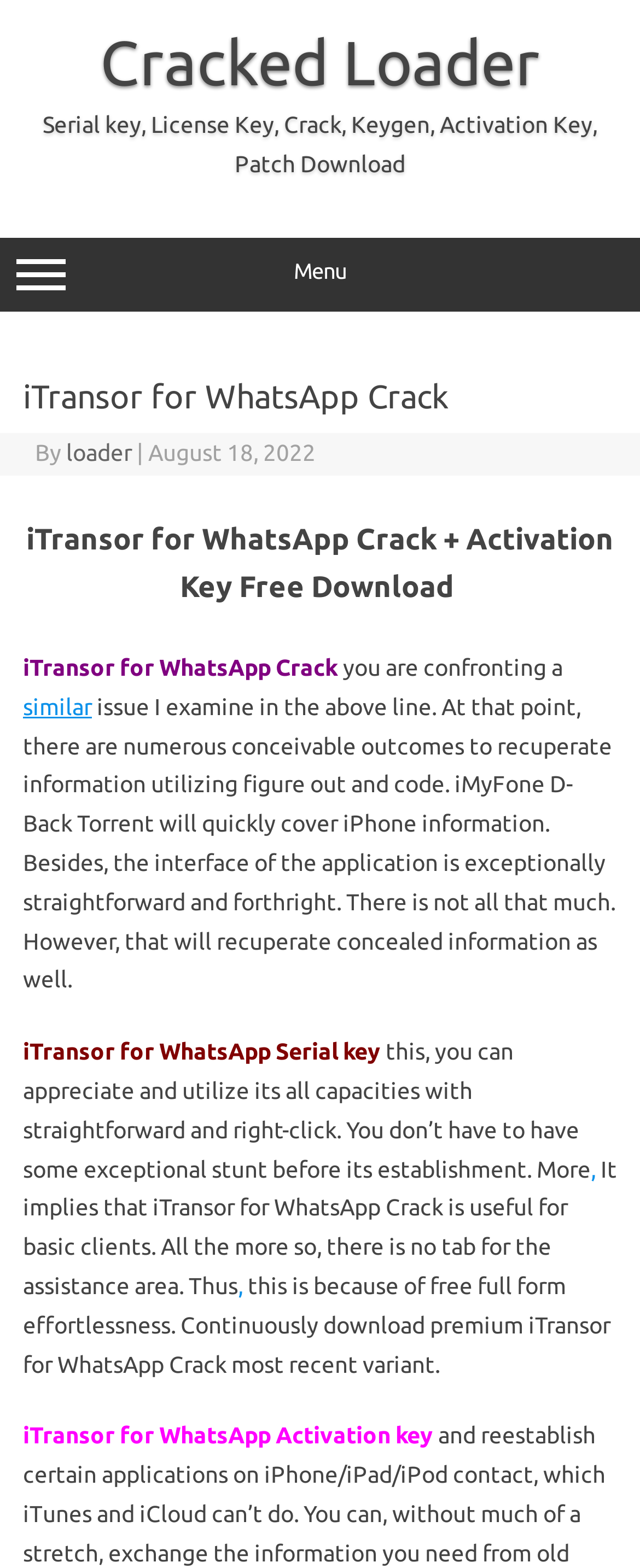For the element described, predict the bounding box coordinates as (top-left x, top-left y, bottom-right x, bottom-right y). All values should be between 0 and 1. Element description: similar

[0.036, 0.442, 0.144, 0.459]